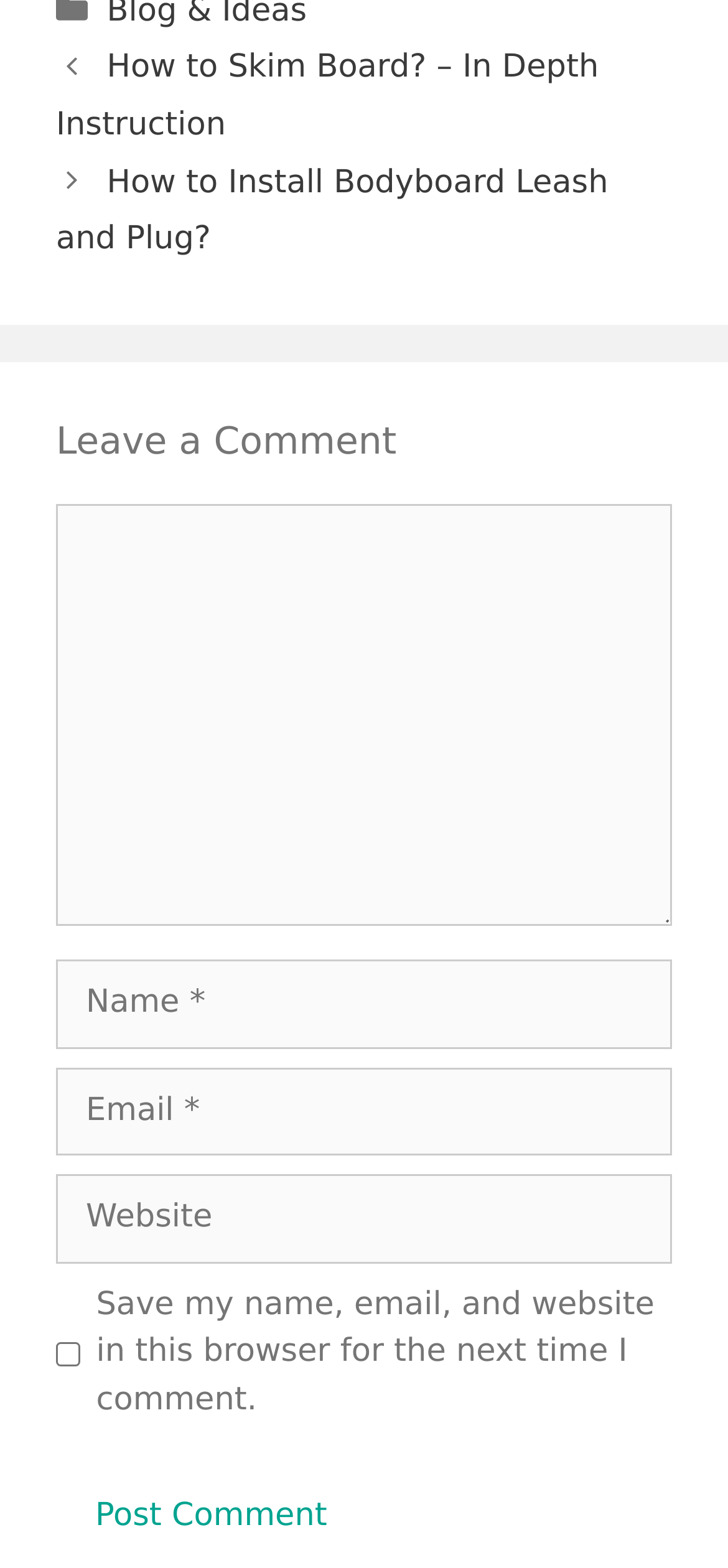Identify the bounding box coordinates of the specific part of the webpage to click to complete this instruction: "Click on the 'How to Skim Board? – In Depth Instruction' link".

[0.077, 0.031, 0.822, 0.092]